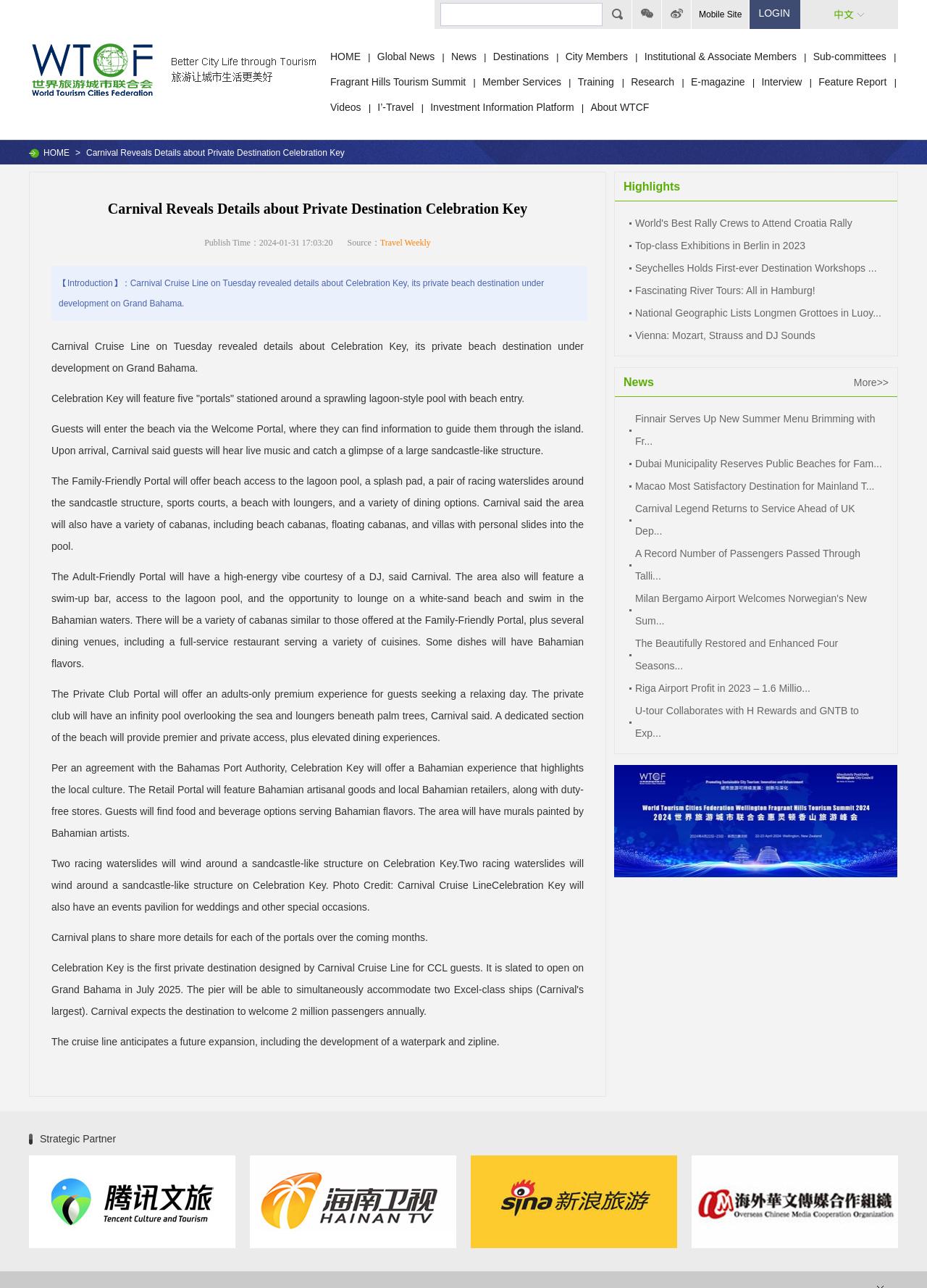Identify the bounding box coordinates of the specific part of the webpage to click to complete this instruction: "Check Strategic Partner".

[0.043, 0.88, 0.125, 0.889]